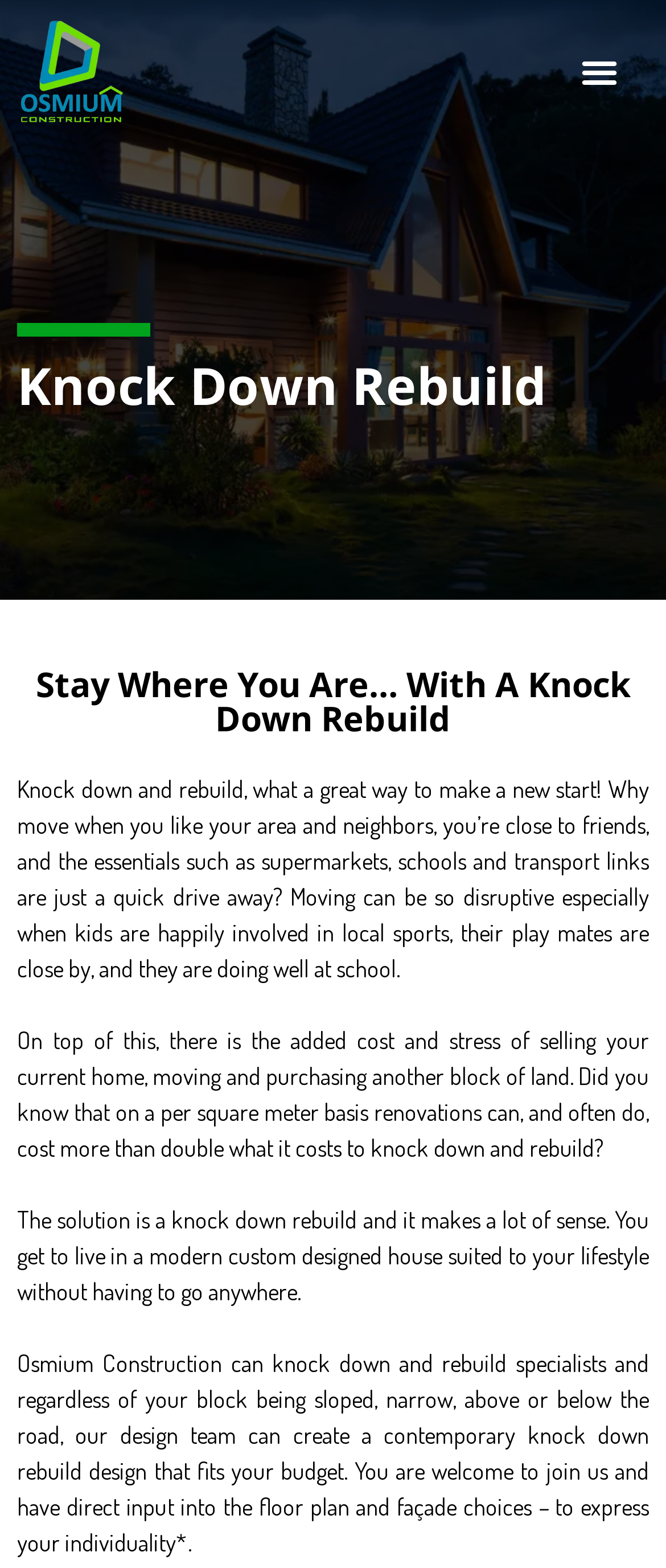What is the tone of the webpage content?
With the help of the image, please provide a detailed response to the question.

The webpage content is informative in that it provides details about the benefits of knock down rebuild and the services offered by Osmium Construction. At the same time, the content is also promotional, as it highlights the advantages of working with Osmium Construction and encourages readers to consider their services.